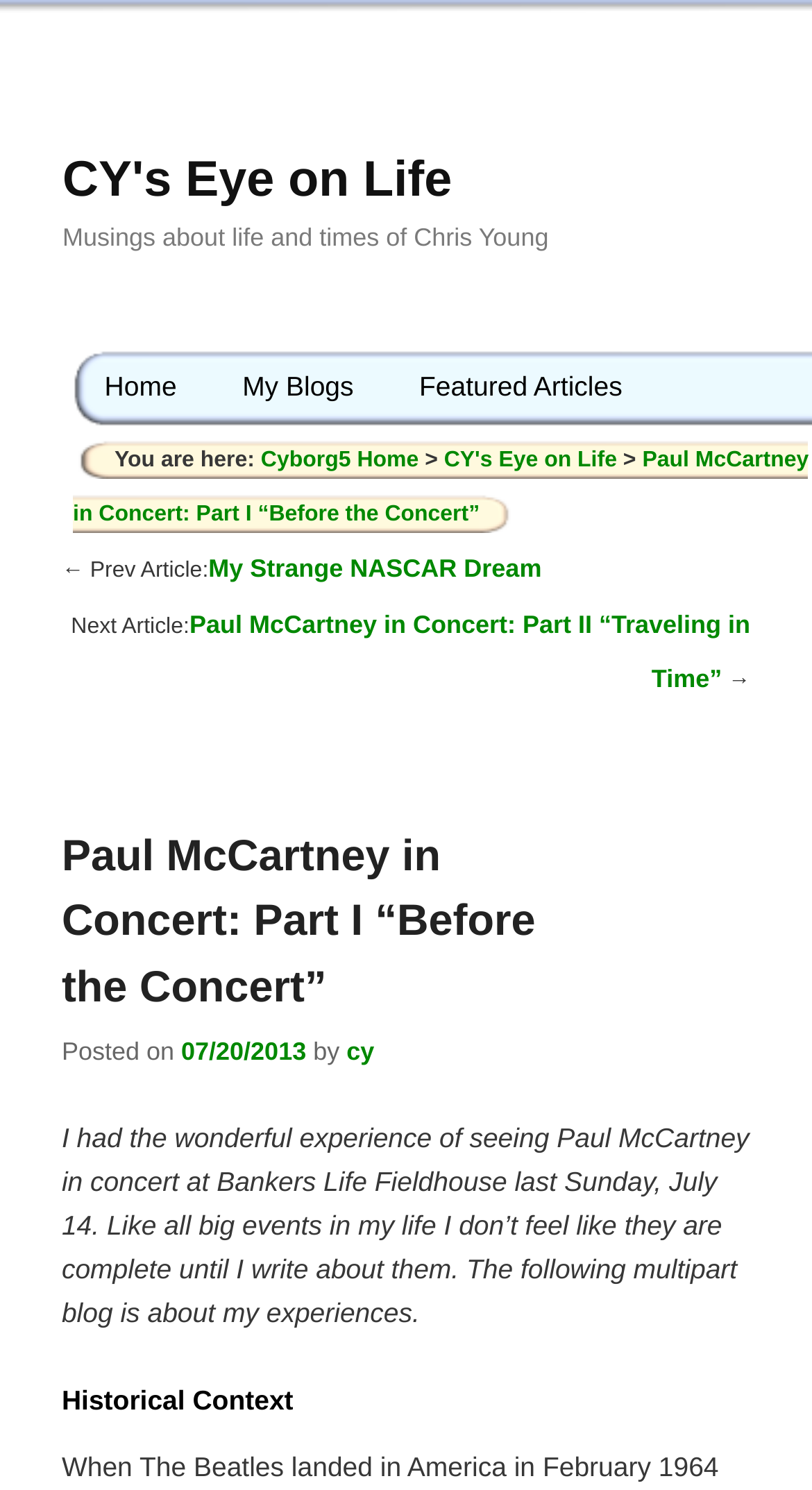Write a detailed summary of the webpage, including text, images, and layout.

The webpage is a blog post titled "Paul McCartney in Concert: Part I “Before the Concert”" on the website "CY's Eye on Life". At the top, there is a heading with the website's title, "CY's Eye on Life", which is also a link. Below it, there is a subtitle, "Musings about life and times of Chris Young". 

On the top-right corner, there are navigation links, including "Home", "Select a blog from the site", and "Featured Articles". Below these links, there is a breadcrumb trail showing the current page's location, with links to "Cyborg5 Home" and the current blog post.

The main content of the blog post starts with a heading, "Paul McCartney in Concert: Part I “Before the Concert”", followed by the post date, "07/20/2013", and the author's name, "cy". The blog post's text describes the author's experience of seeing Paul McCartney in concert, with a brief introduction to the multipart blog series.

There are also links to the previous and next articles, "My Strange NASCAR Dream" and "Paul McCartney in Concert: Part II “Traveling in Time”", respectively, with arrow icons indicating the direction. 

Finally, there is a subheading, "Historical Context", which appears to be the start of a new section in the blog post.